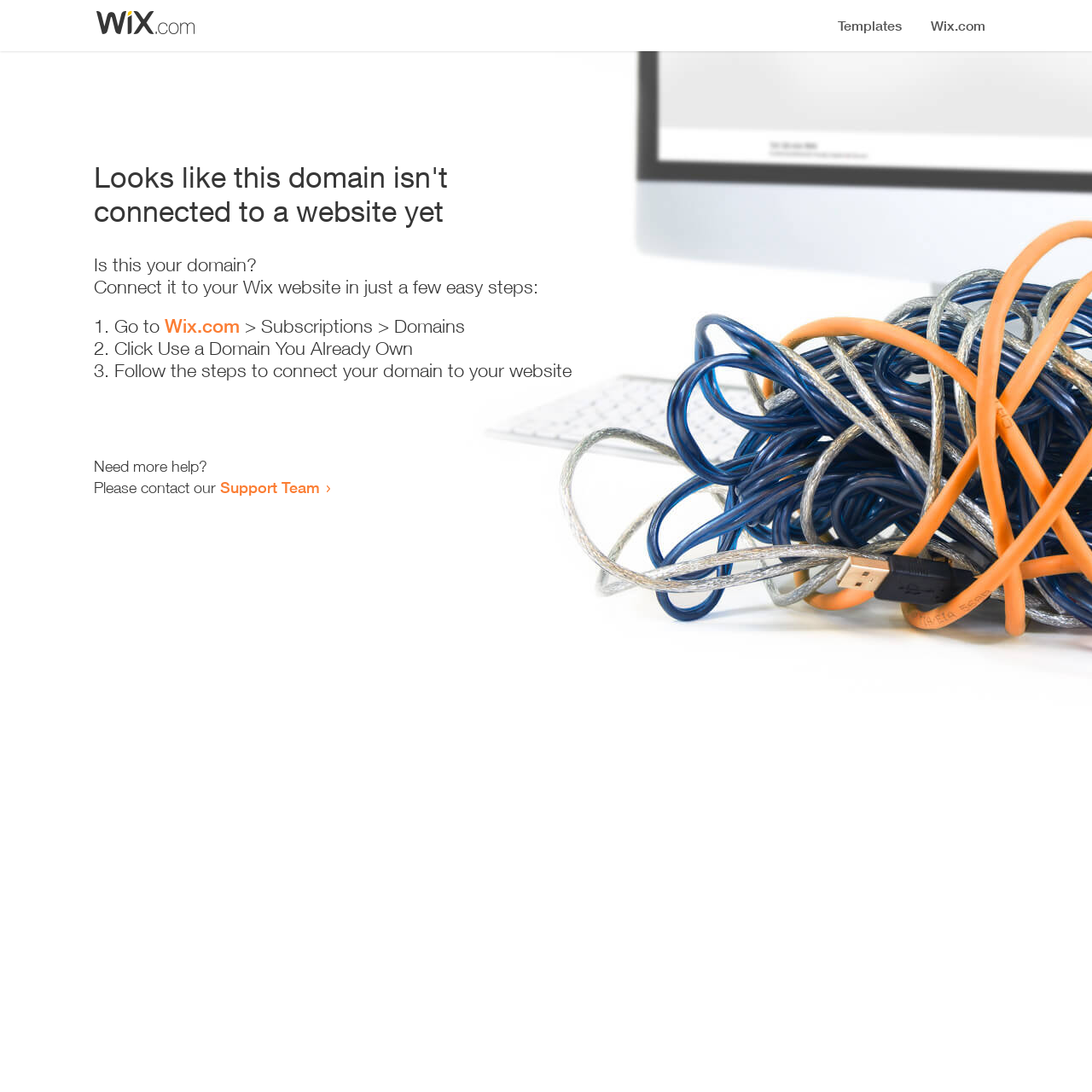Where can I get more help?
Provide an in-depth and detailed explanation in response to the question.

The webpage provides a link to the 'Support Team' at the bottom, which suggests that users can contact them for more help or assistance.